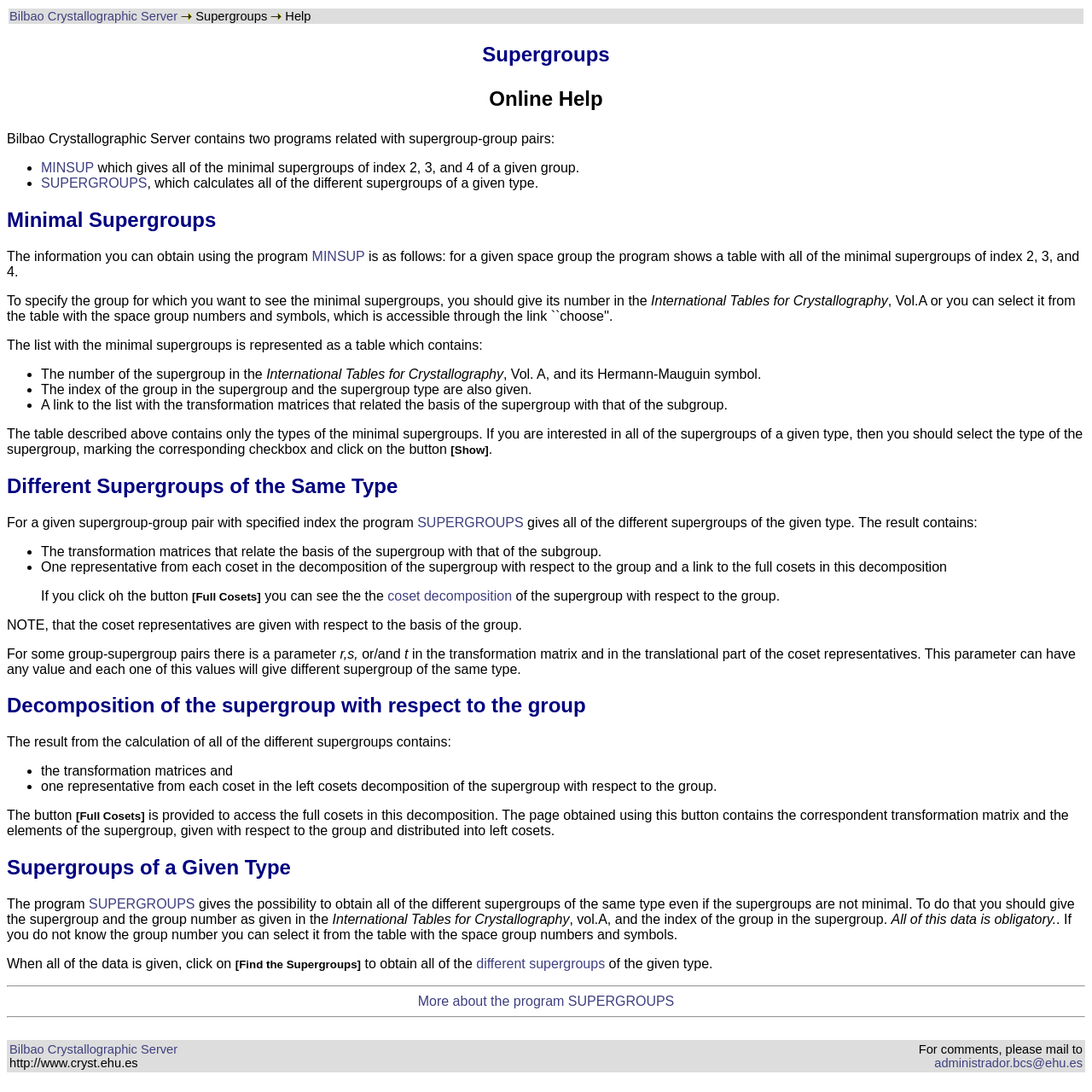What is the International Tables for Crystallography used for?
Kindly give a detailed and elaborate answer to the question.

I found the answer by reading the text that says 'you can select it from the table with the space group numbers and symbols.' This text is referring to the International Tables for Crystallography.